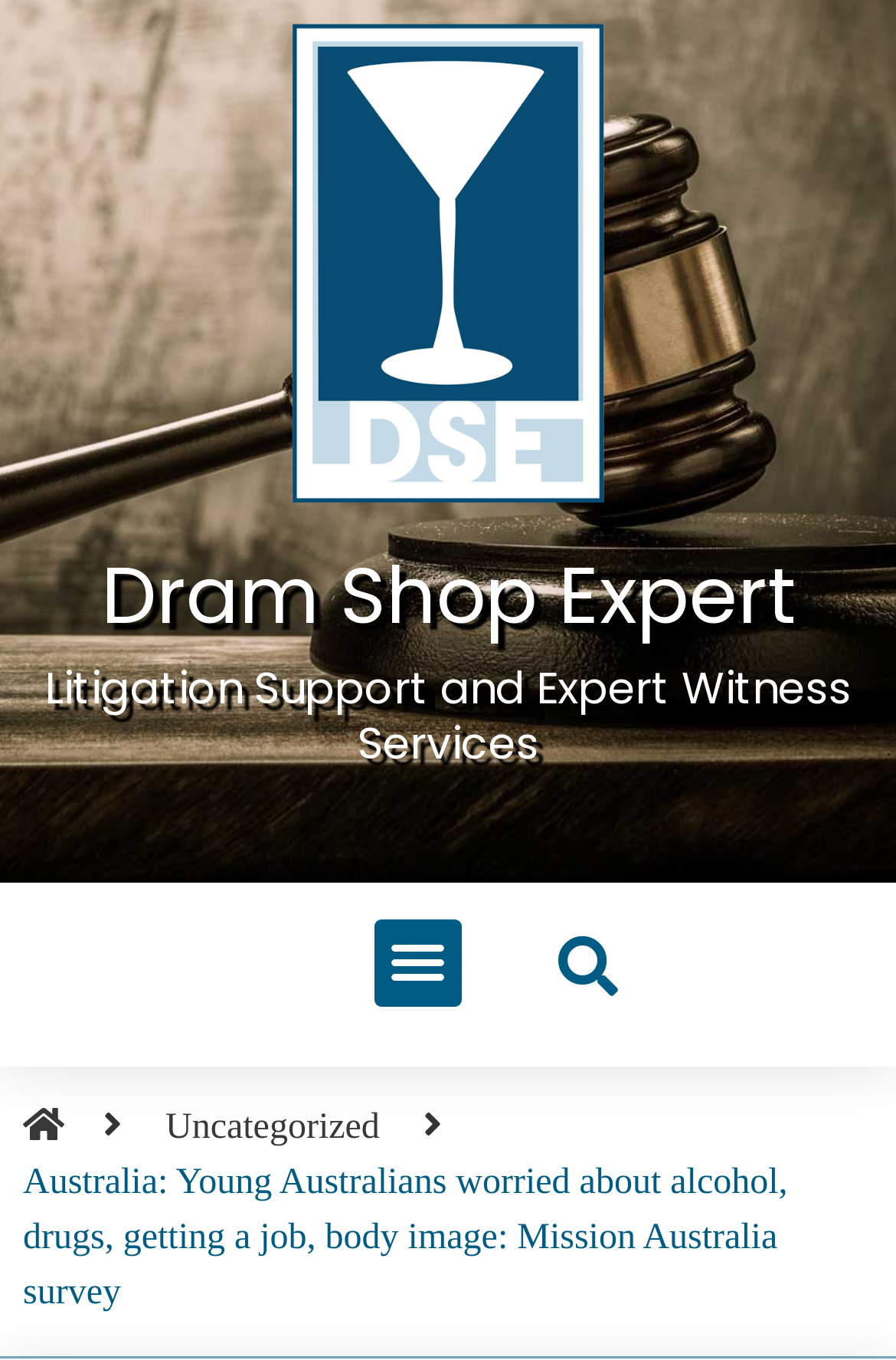Provide a comprehensive description of the webpage.

The webpage appears to be an article or news page, with a focus on a survey by Mission Australia. At the top of the page, there is a heading that reads "Dram Shop Expert" and a link to the left of it. Below the heading, there is a static text that describes the services offered by Dram Shop Expert, which includes litigation support and expert witness services.

To the right of the heading, there is a button labeled "Menu Toggle" that is not expanded. Further down the page, there are several links, including one that is not labeled and another that reads "Uncategorized". The main content of the page is a news article with a title that reads "Australia: Young Australians worried about alcohol, drugs, getting a job, body image: Mission Australia survey". This title is emphasized with a strong tag.

The article appears to be the main focus of the page, with the other elements providing additional context or navigation options. The layout of the page is organized, with clear headings and concise text.